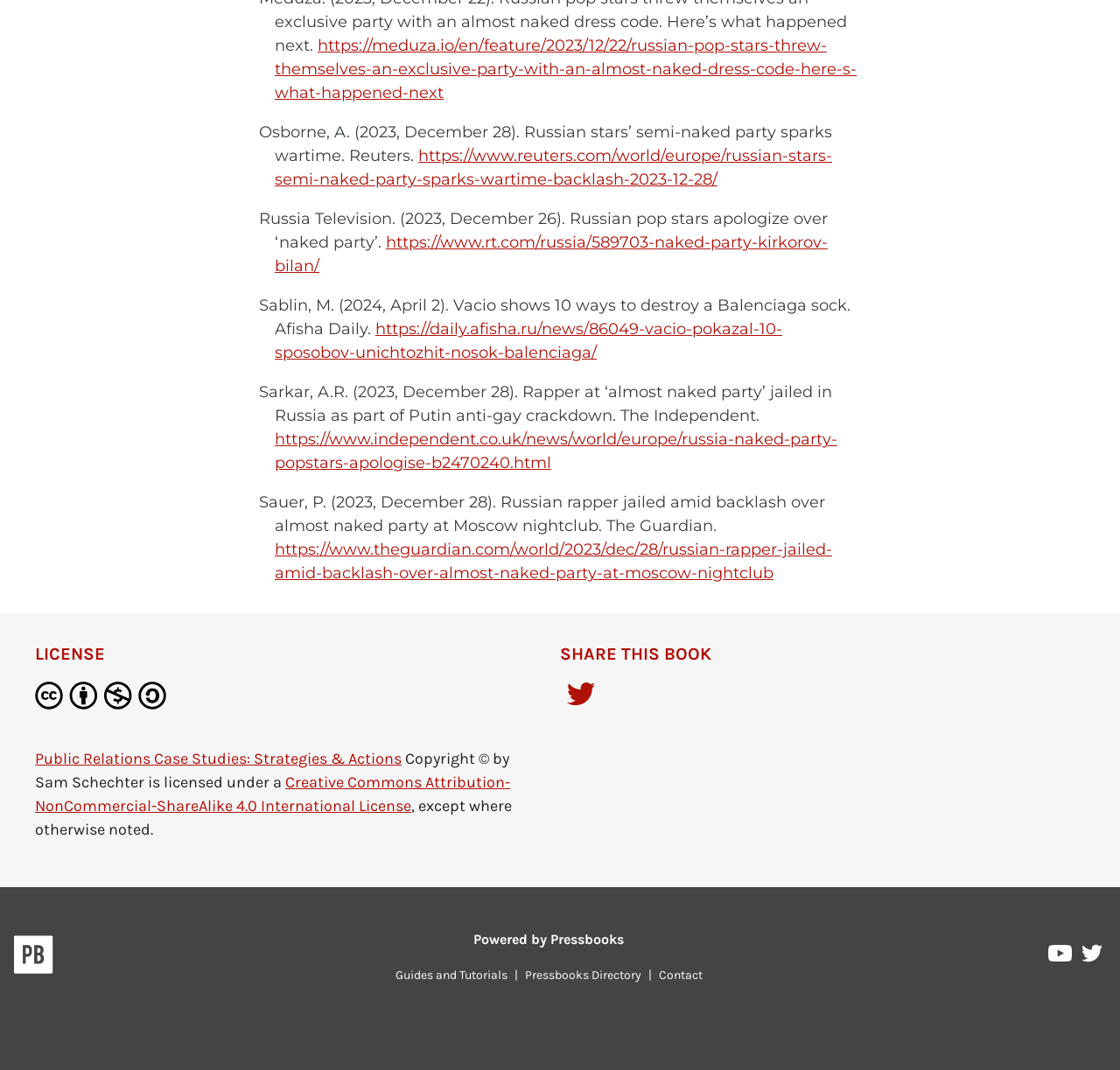Provide the bounding box coordinates of the HTML element this sentence describes: "parent_node: Powered by Pressbooks title="Pressbooks"". The bounding box coordinates consist of four float numbers between 0 and 1, i.e., [left, top, right, bottom].

[0.012, 0.874, 0.048, 0.916]